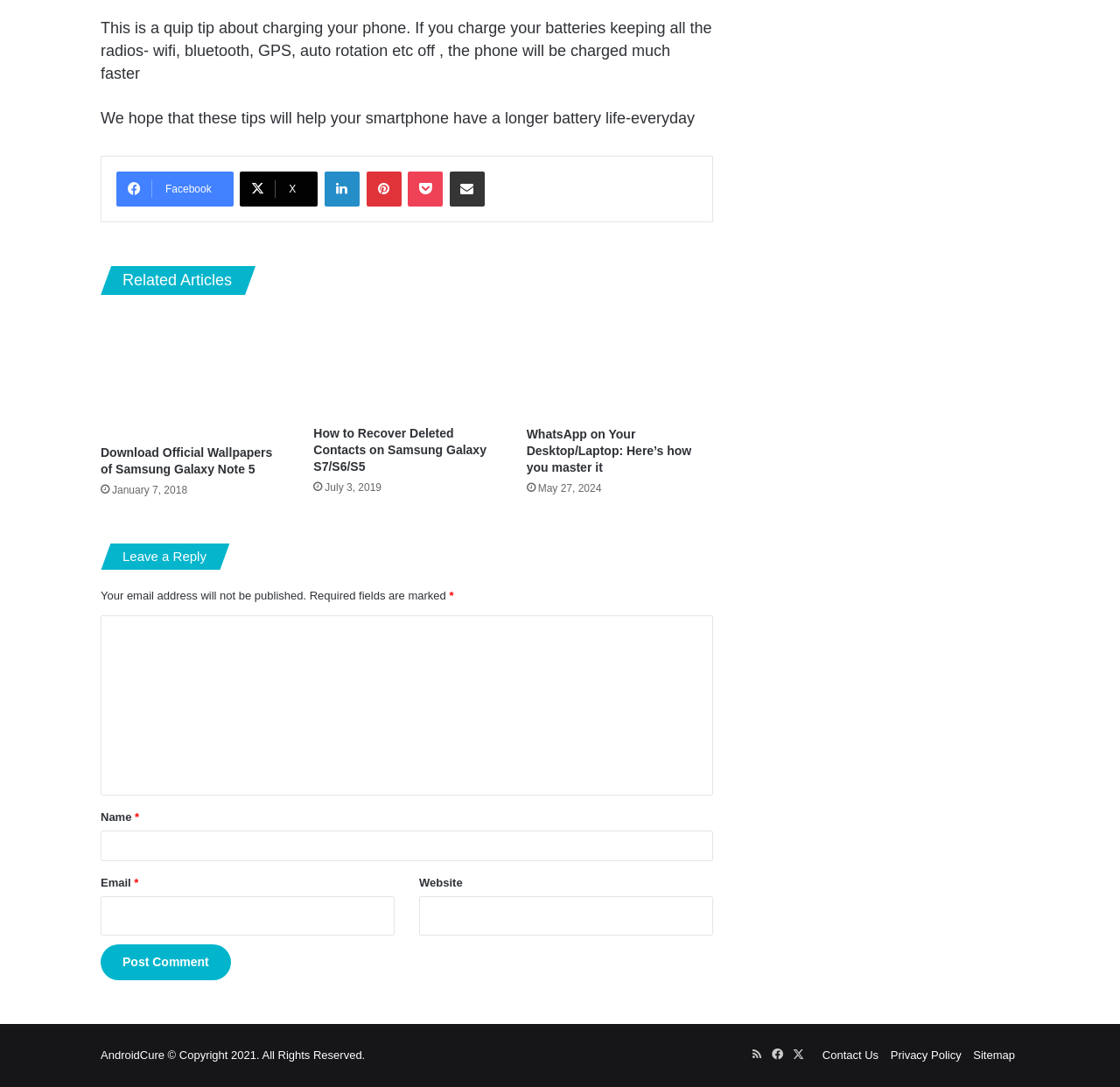How many related articles are listed?
Refer to the image and respond with a one-word or short-phrase answer.

3